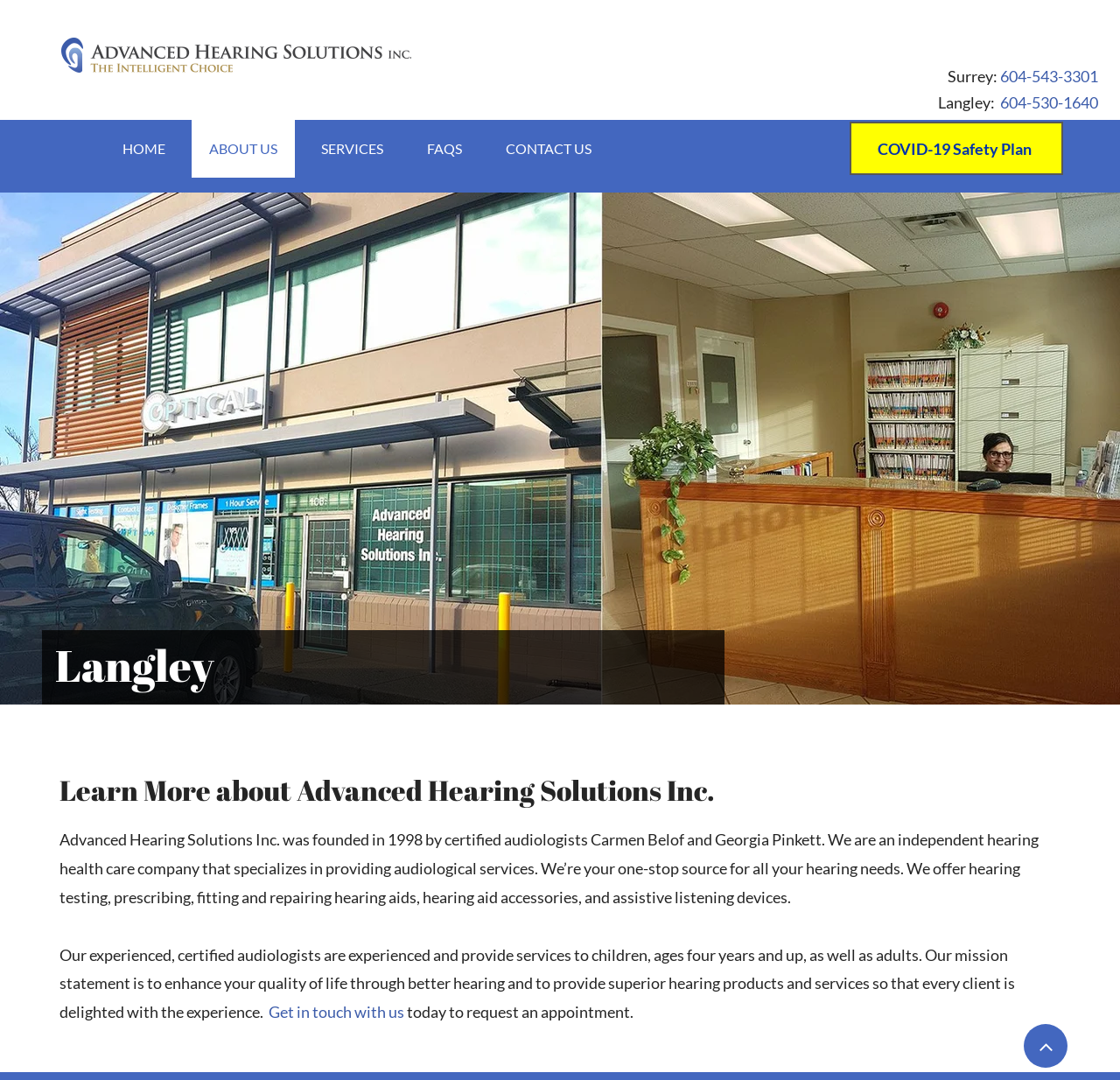Please identify the bounding box coordinates for the region that you need to click to follow this instruction: "Call the Surrey office".

[0.893, 0.062, 0.98, 0.079]